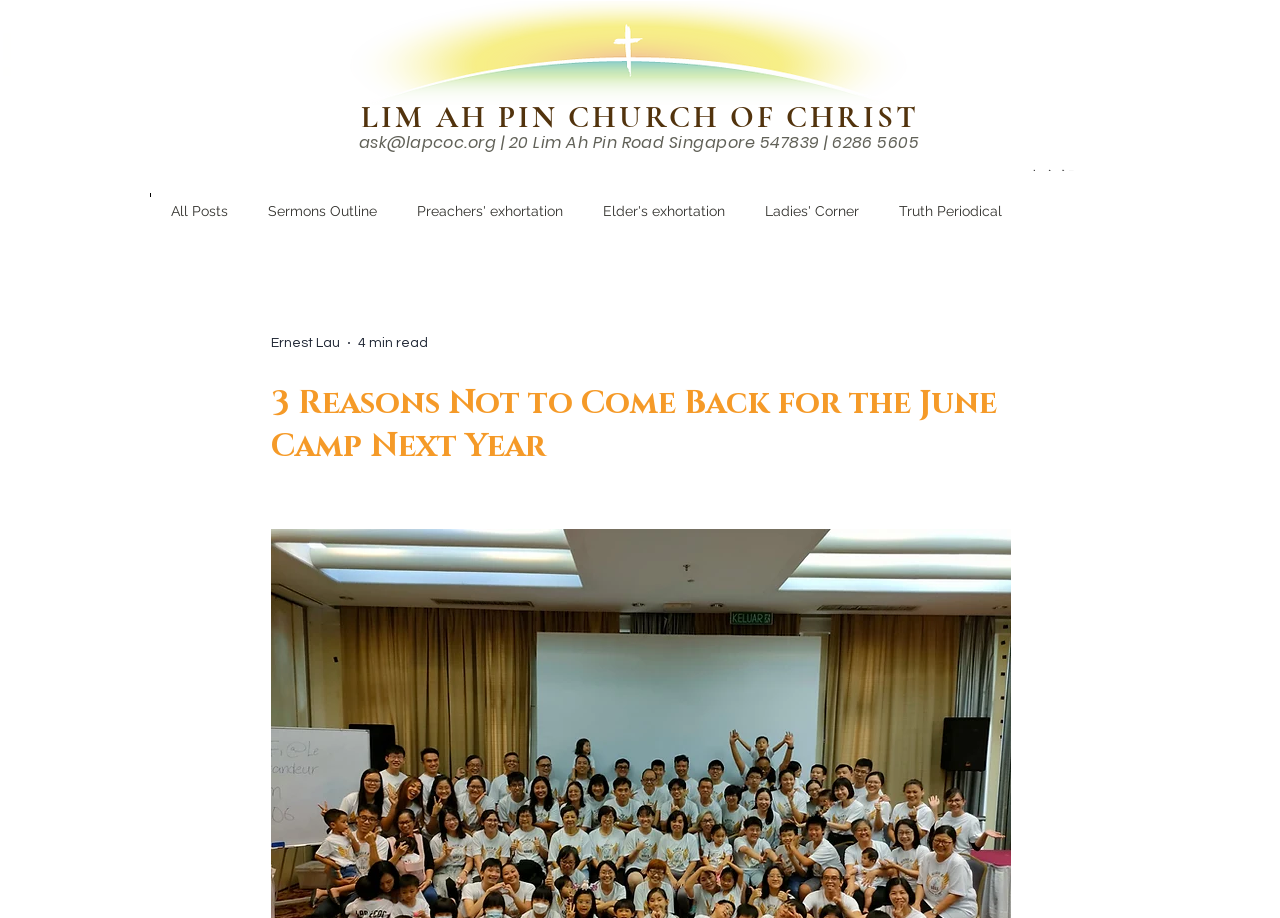Please identify the bounding box coordinates of the clickable region that I should interact with to perform the following instruction: "Read the blog post '3 Reasons Not to Come Back for the June Camp Next Year'". The coordinates should be expressed as four float numbers between 0 and 1, i.e., [left, top, right, bottom].

[0.212, 0.416, 0.79, 0.51]